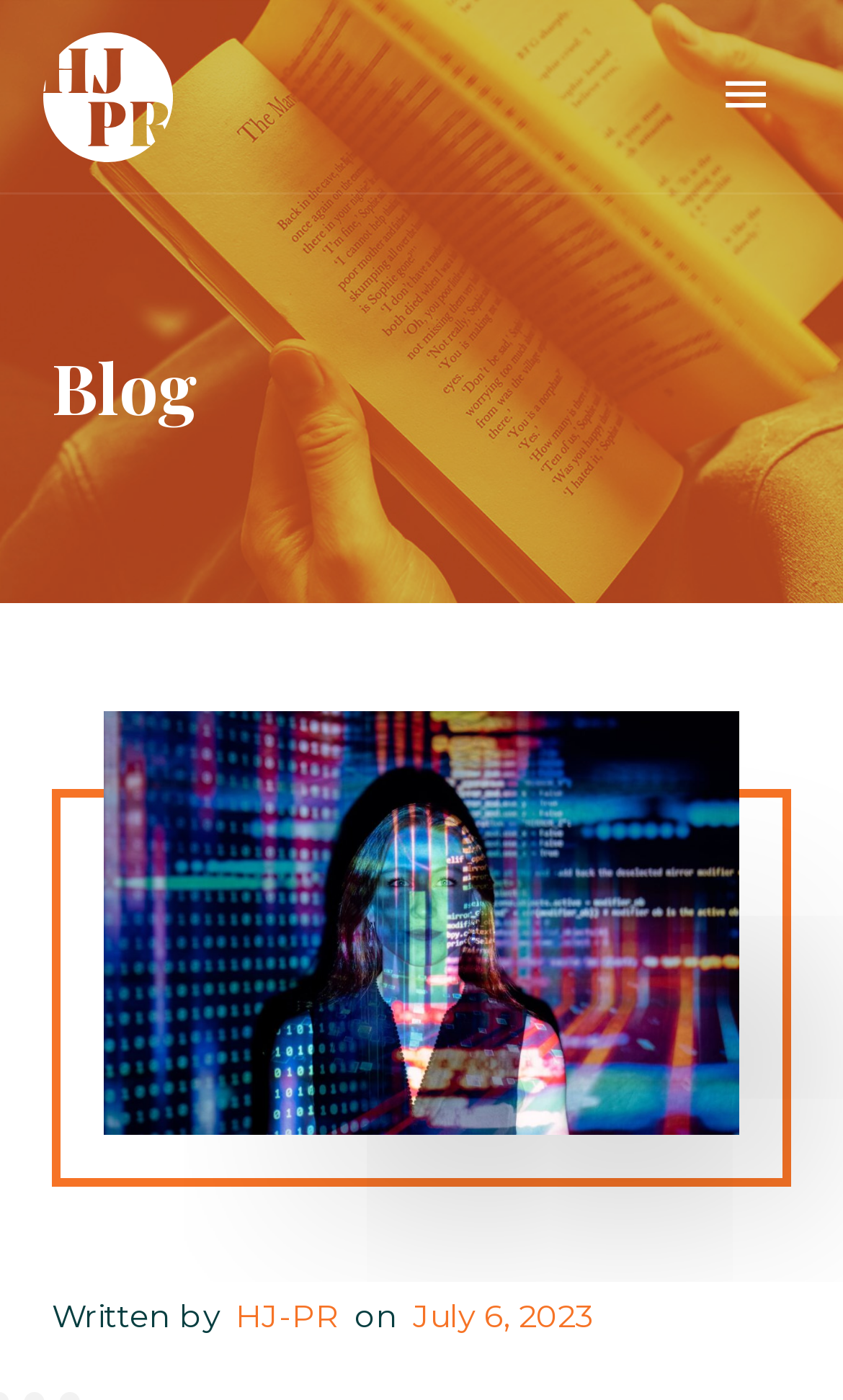Identify and extract the main heading from the webpage.

Understanding Key Metrics In PR